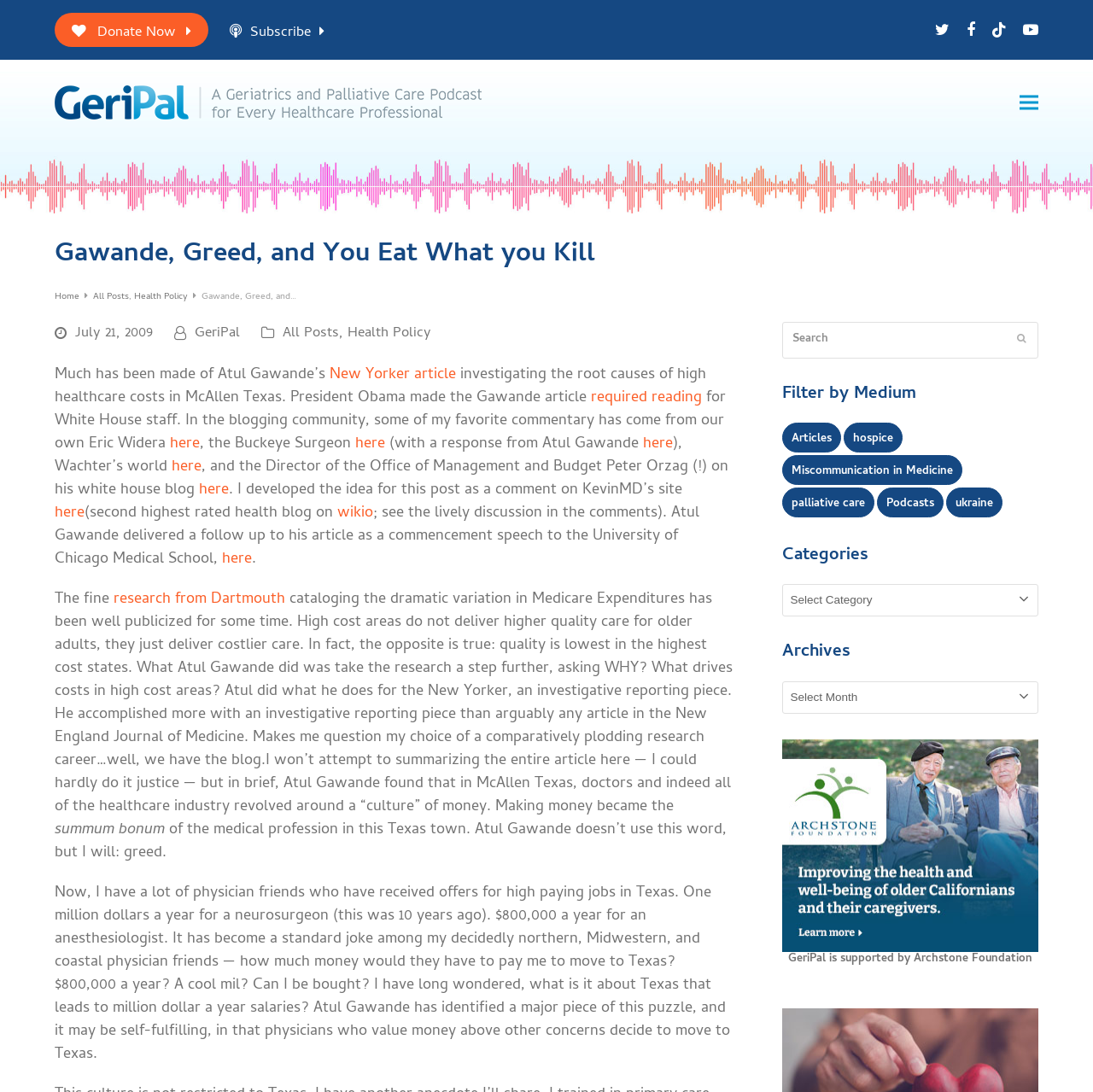Locate the bounding box coordinates of the area to click to fulfill this instruction: "Visit the GeriPal website". The bounding box should be presented as four float numbers between 0 and 1, in the order [left, top, right, bottom].

[0.178, 0.295, 0.22, 0.316]